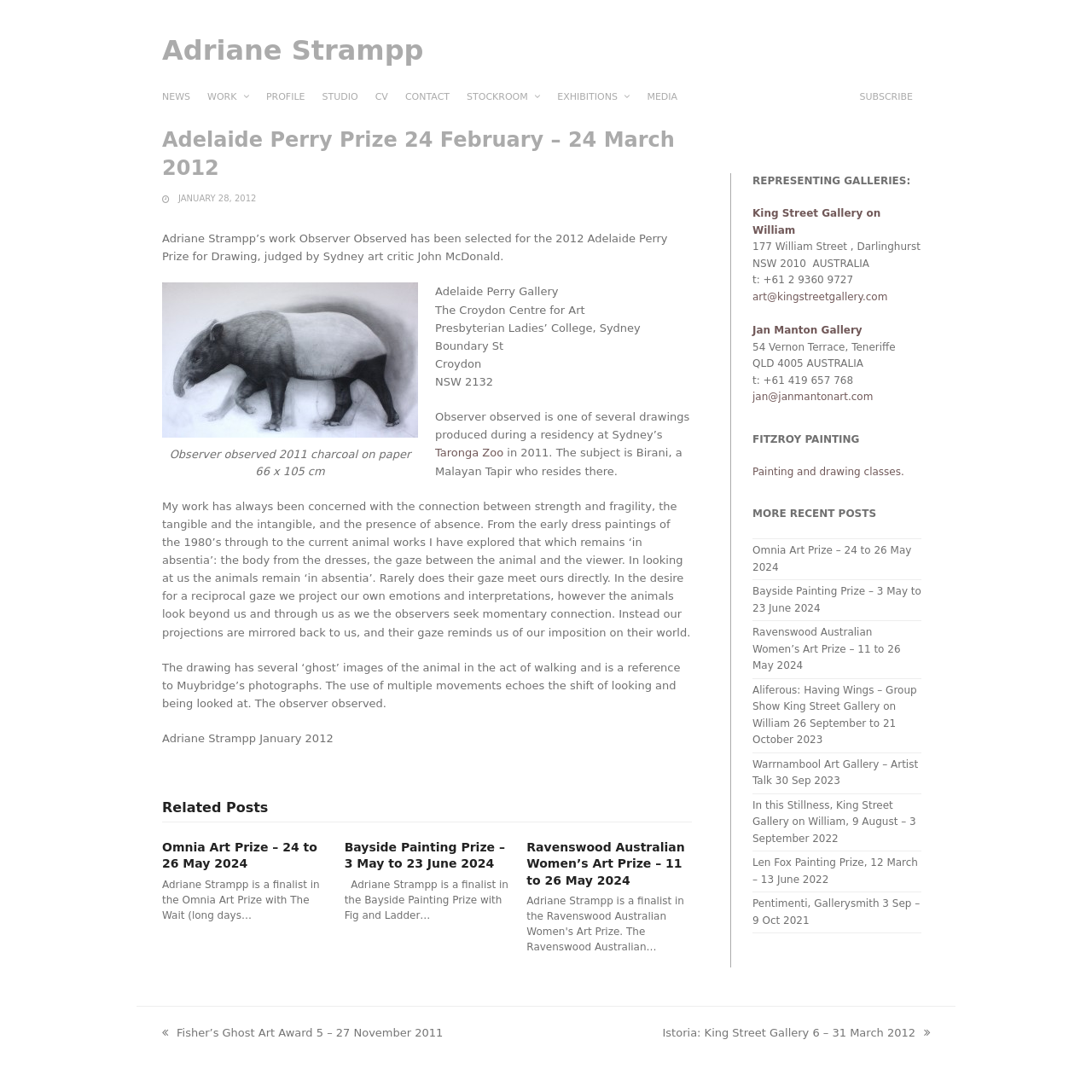Highlight the bounding box coordinates of the element that should be clicked to carry out the following instruction: "Visit the 'Taronga Zoo' website". The coordinates must be given as four float numbers ranging from 0 to 1, i.e., [left, top, right, bottom].

[0.398, 0.409, 0.461, 0.421]